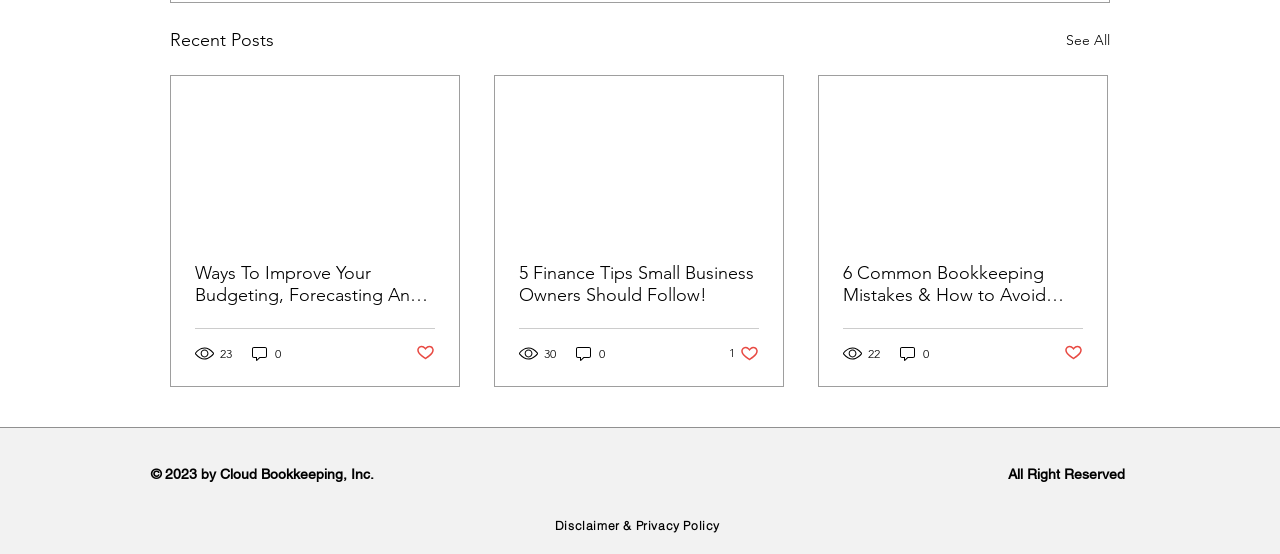Given the webpage screenshot, identify the bounding box of the UI element that matches this description: "Disclaimer & Privacy Policy".

[0.434, 0.936, 0.563, 0.963]